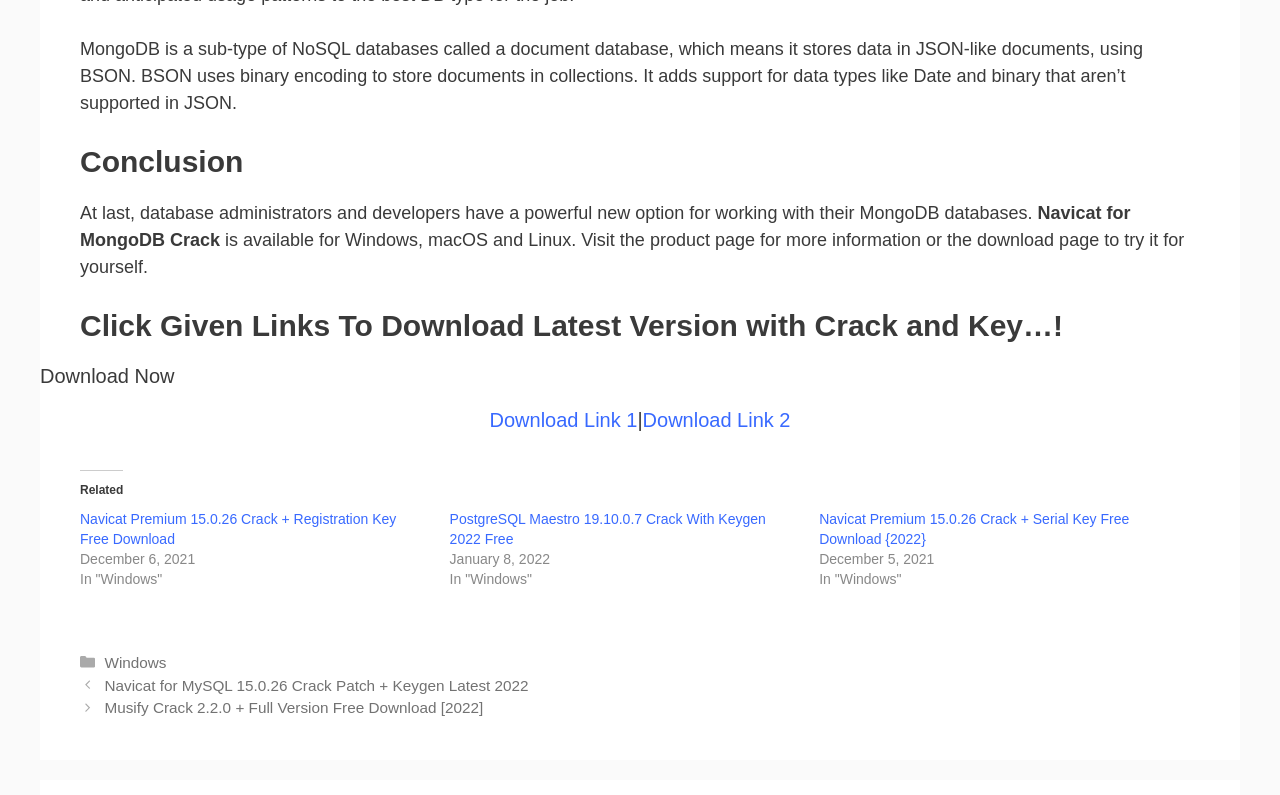Based on the image, please respond to the question with as much detail as possible:
What is the date of the post 'Navicat Premium 15.0.26 Crack + Registration Key Free Download'?

The webpage shows a post titled 'Navicat Premium 15.0.26 Crack + Registration Key Free Download' with a date of December 6, 2021, which is mentioned in the time element on the webpage.